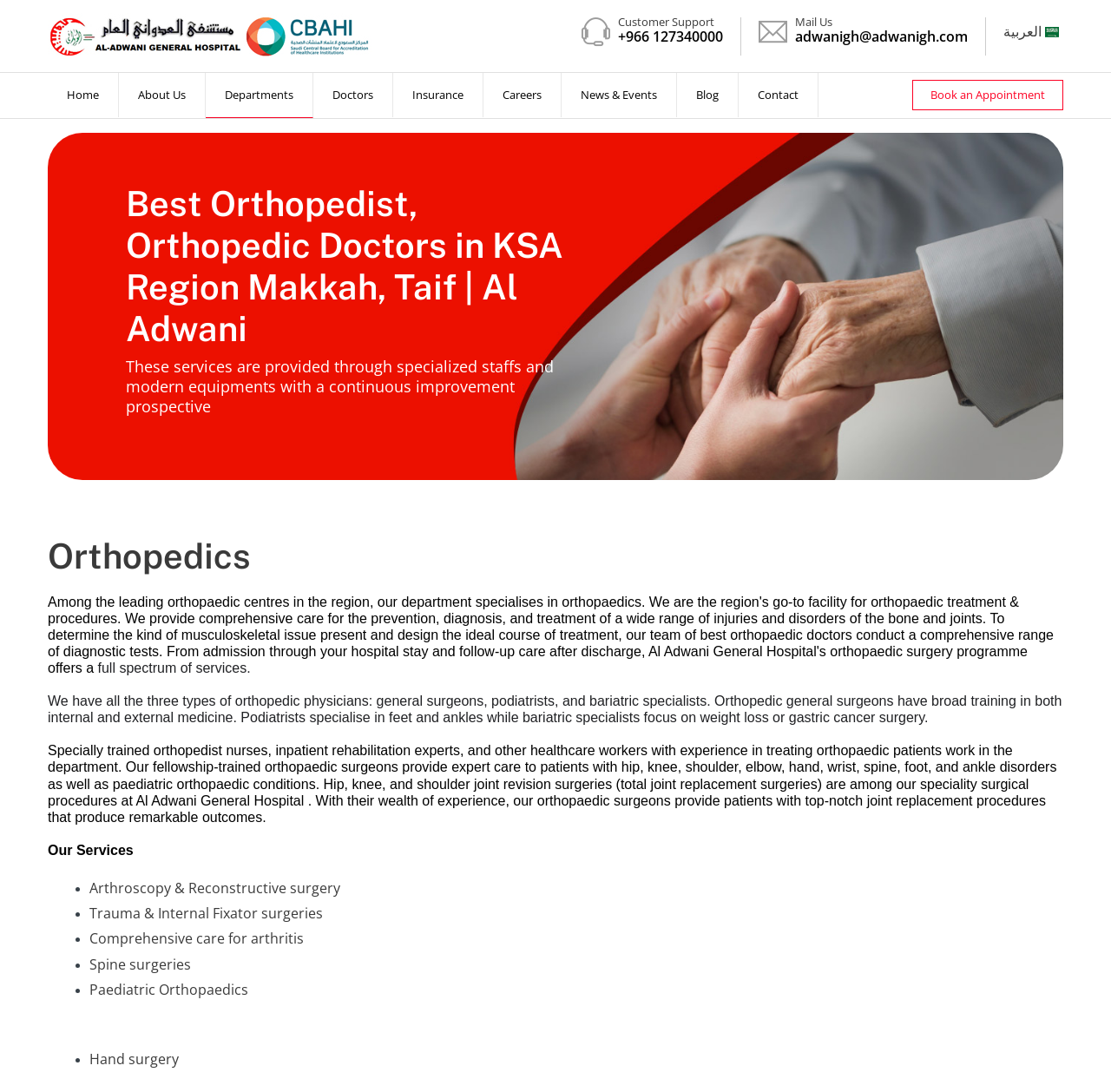Generate a thorough description of the webpage.

This webpage is about Al Adwani General Hospital, which provides high-quality orthopedic treatment in Makkah, Taif, and Saudi Arabia. At the top of the page, there is a heading "Book an Appointment" followed by a tab list with options "Married Test", "PCR Test", and "Others". Below this, there is a form to fill out patient information, including patient name, booking date, contact number, email, gender, age, department, and doctor.

On the top-left corner, there is a link to the hospital's homepage, followed by a navigation menu with links to "About Us", "Departments", "Doctors", "Insurance", "Careers", "News & Events", "Blog", and "Contact". On the top-right corner, there are links to "Customer Support" and "Mail Us", as well as a language toggle button.

The main content of the page is divided into sections. The first section has a heading "Best Orthopedist, Orthopedic Doctors in KSA Region Makkah, Taif | Al Adwani" and a paragraph describing the hospital's orthopedic services. Below this, there is a section with a heading "Orthopedics" and a series of paragraphs describing the hospital's orthopedic department, including the types of orthopedic physicians, specially trained nurses, and the range of services provided.

The next section has a heading "Our Services" and lists various orthopedic services offered by the hospital, including arthroscopy and reconstructive surgery, trauma and internal fixator surgeries, comprehensive care for arthritis, spine surgeries, paediatric orthopaedics, and hand surgery. Each service is marked with a bullet point.

At the bottom of the page, there is a button to "Book Now" and a link to "Book an Appointment" again. There are also two images on the page, one on the top-left corner and another on the bottom-right corner, both with the hospital's logo and a description "hospital in Saudi Arabia | Taif | Makkah".